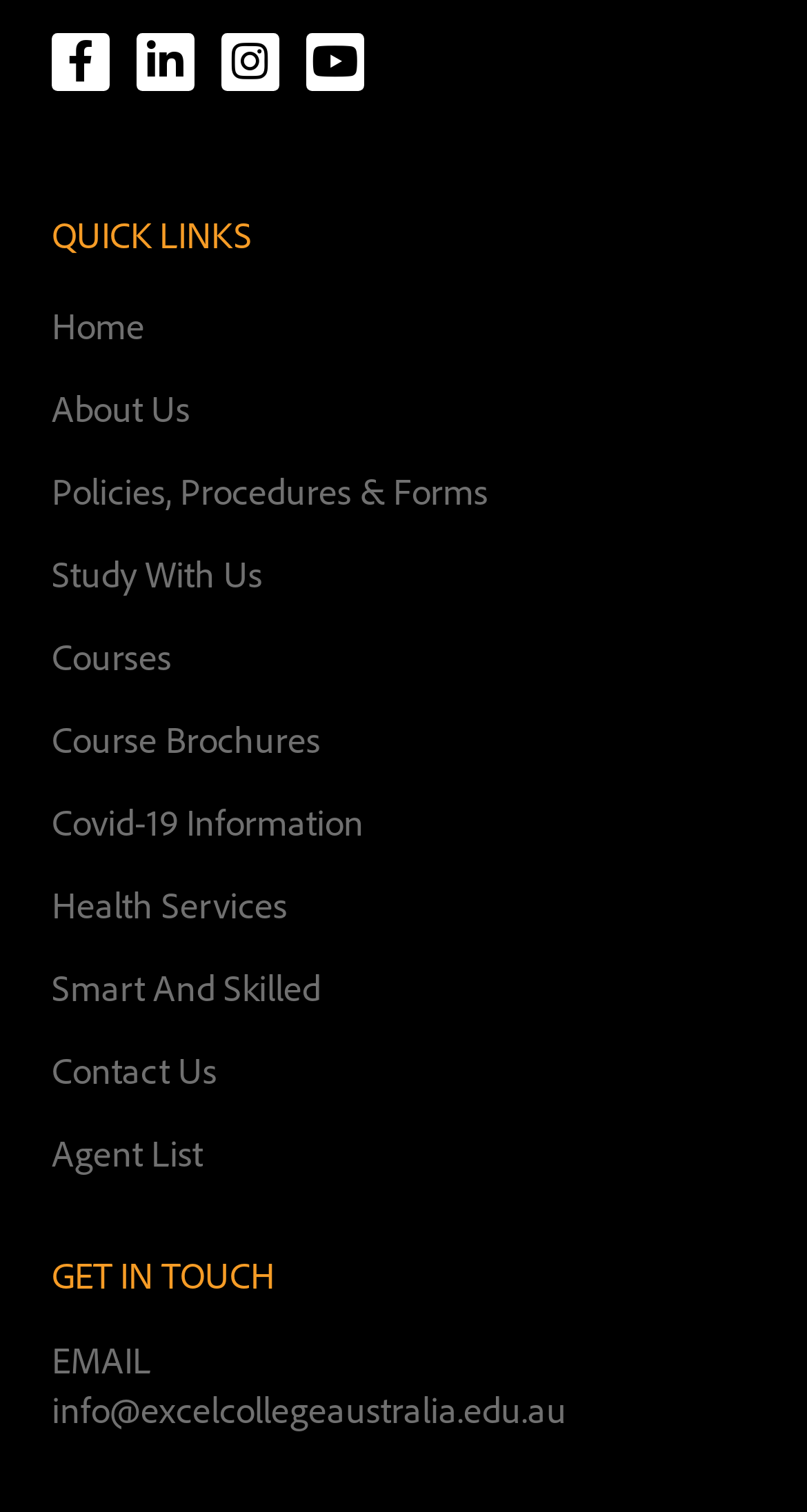What is the purpose of the 'QUICK LINKS' section?
From the screenshot, provide a brief answer in one word or phrase.

To provide quick links